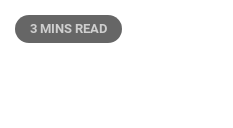What is the purpose of the '3 MINS READ' button?
Can you offer a detailed and complete answer to this question?

The '3 MINS READ' button is designed to provide a quick reference to the length of the article, setting clear expectations for the reader regarding the time commitment needed to consume the content.